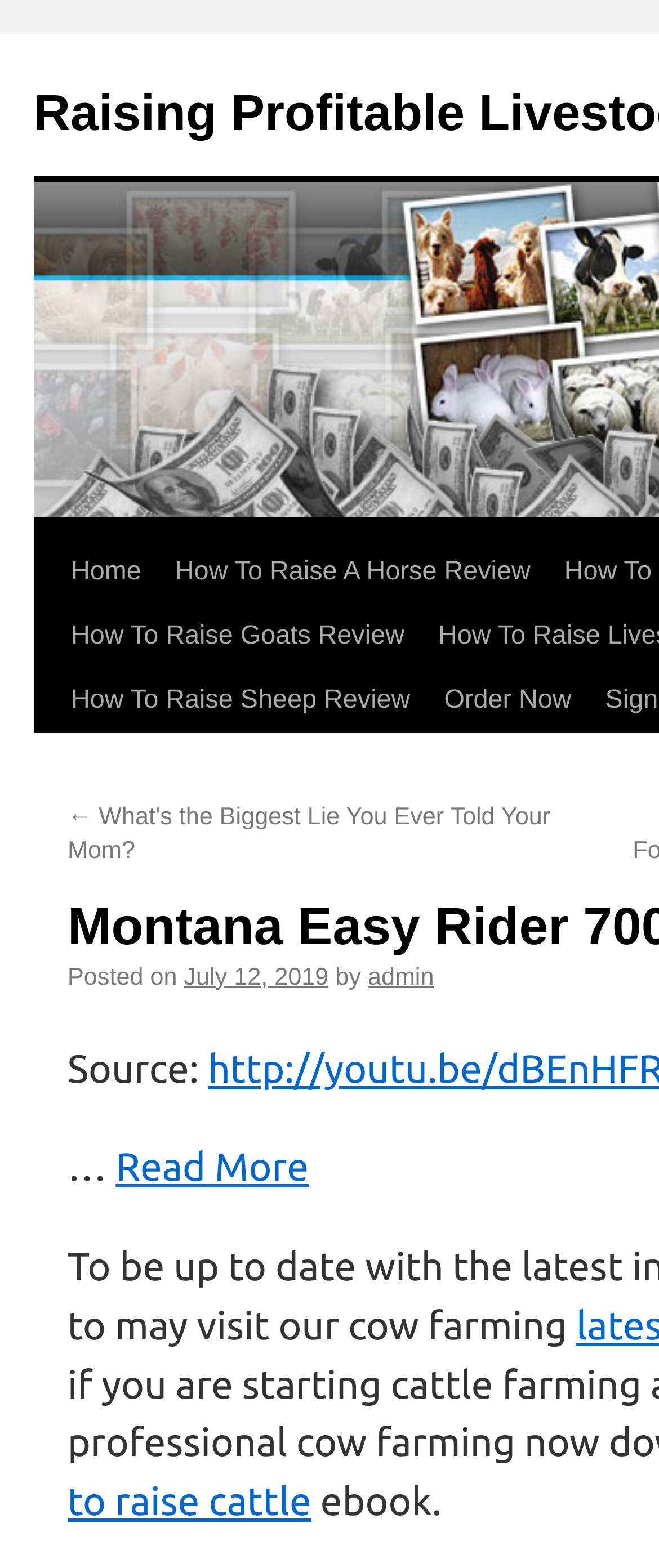Find the bounding box coordinates corresponding to the UI element with the description: "July 12, 2019". The coordinates should be formatted as [left, top, right, bottom], with values as floats between 0 and 1.

[0.279, 0.656, 0.499, 0.673]